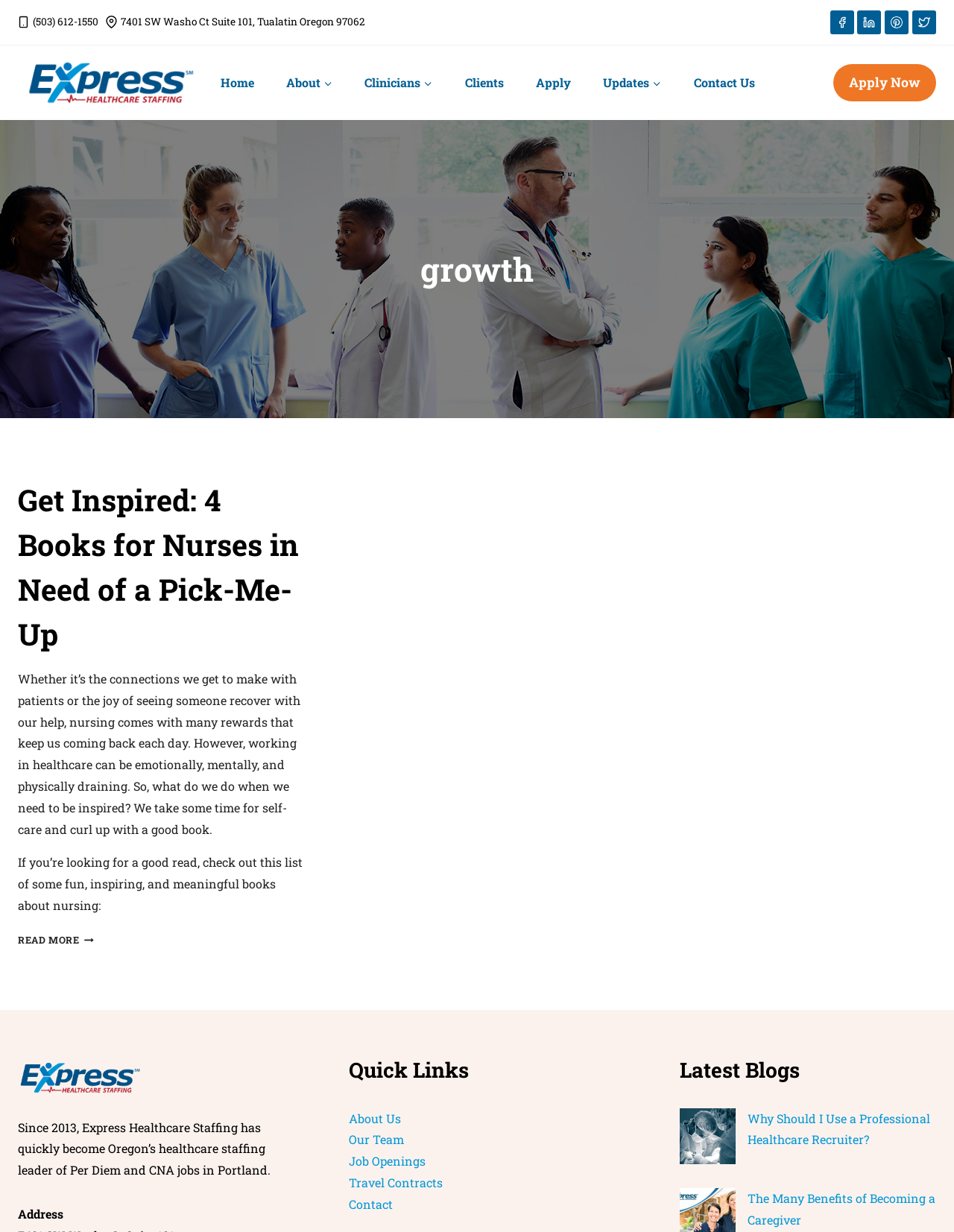Locate the bounding box coordinates of the item that should be clicked to fulfill the instruction: "Visit Facebook page".

[0.87, 0.008, 0.895, 0.028]